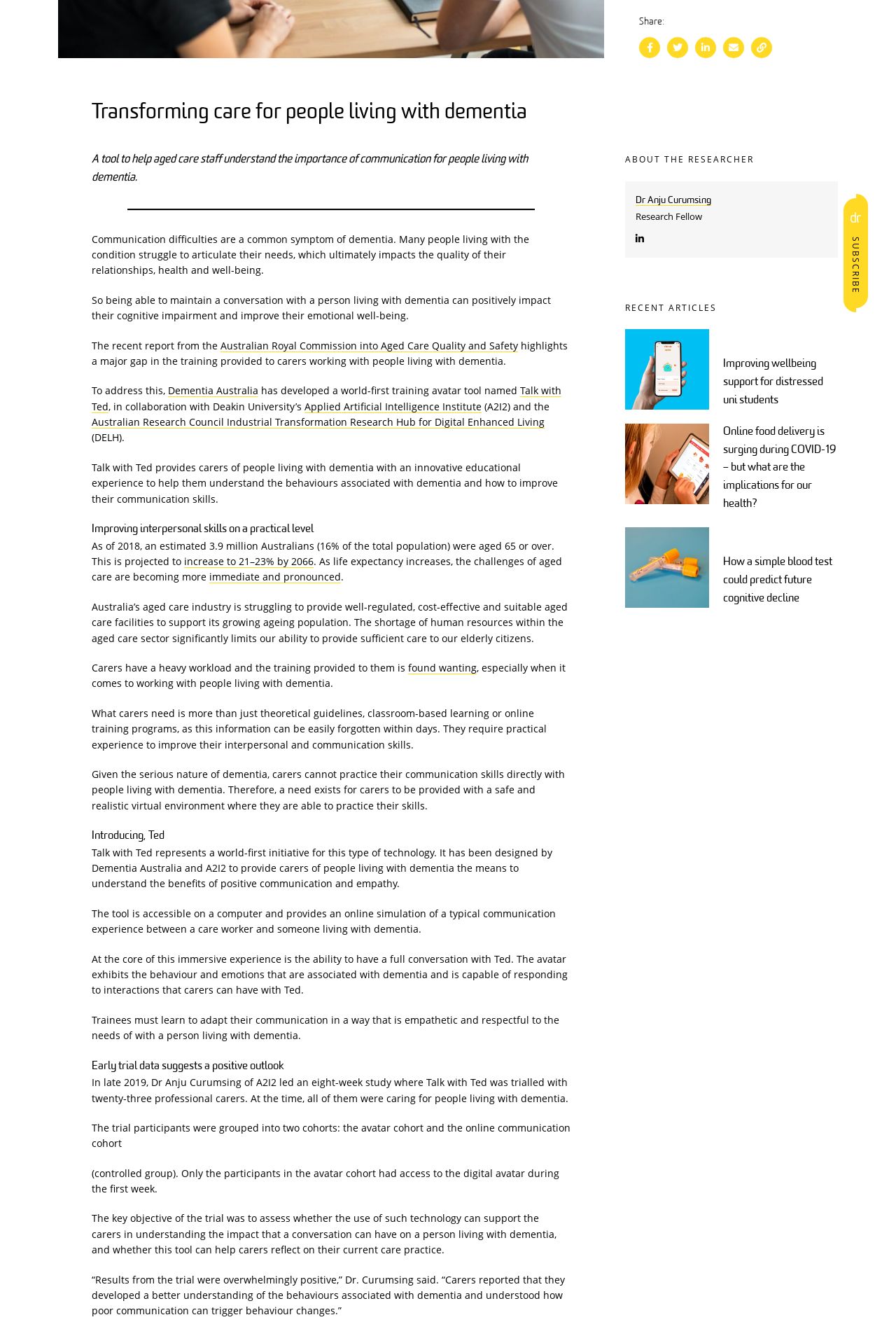Determine the bounding box of the UI component based on this description: "Applied Artificial Intelligence Institute". The bounding box coordinates should be four float values between 0 and 1, i.e., [left, top, right, bottom].

[0.34, 0.301, 0.537, 0.311]